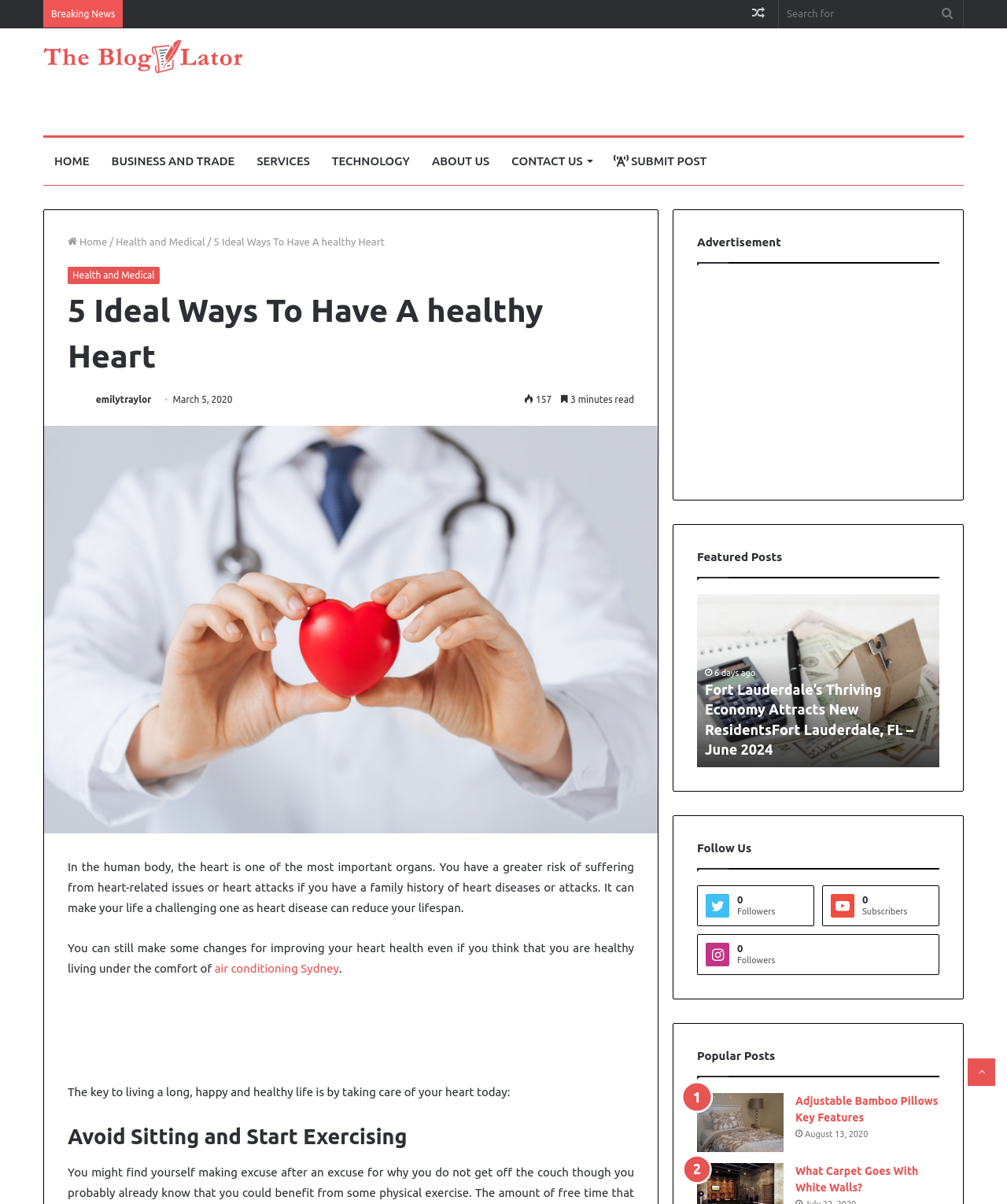What is the name of the blog?
Please provide a detailed and thorough answer to the question.

I determined the answer by looking at the link element with the text 'The Blogulator' which is located at the top of the webpage, indicating it is the name of the blog.